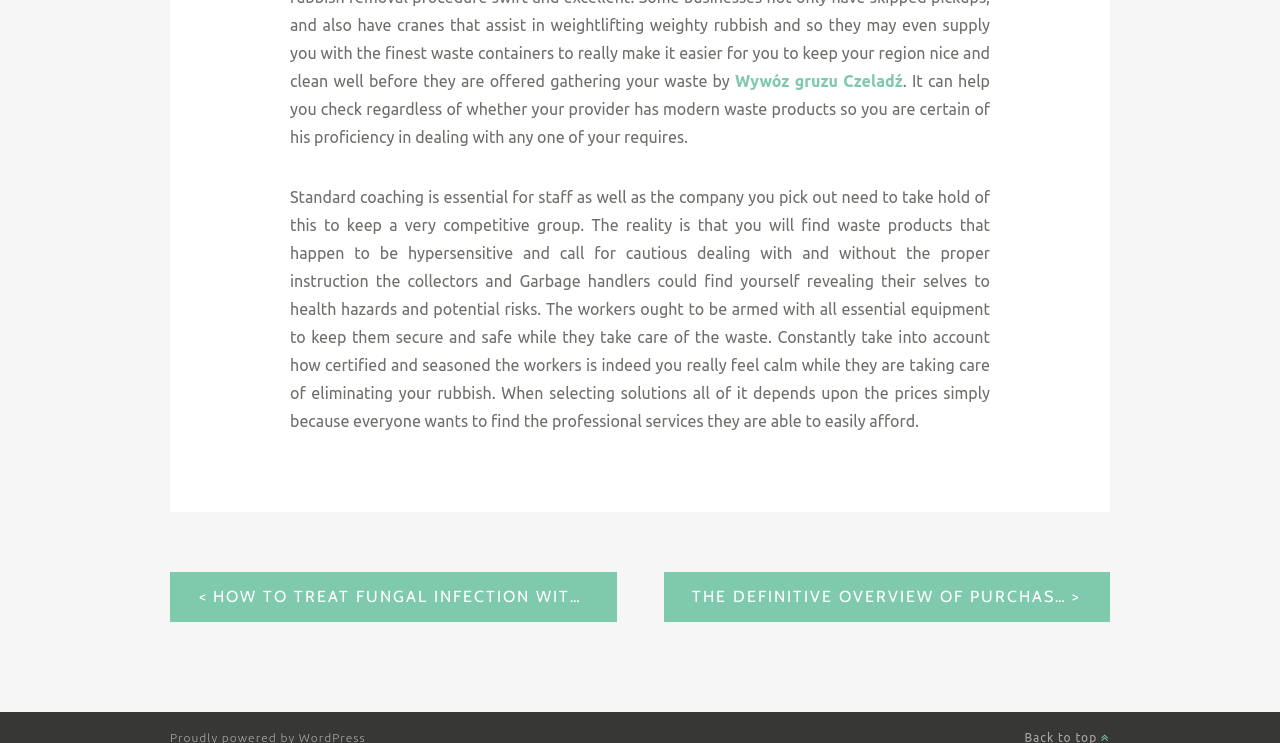What is the purpose of standard coaching for waste management staff?
Please give a detailed and elaborate answer to the question.

According to the webpage, standard coaching is essential for waste management staff to ensure they are equipped to handle waste safely and securely, avoiding health hazards and risks.